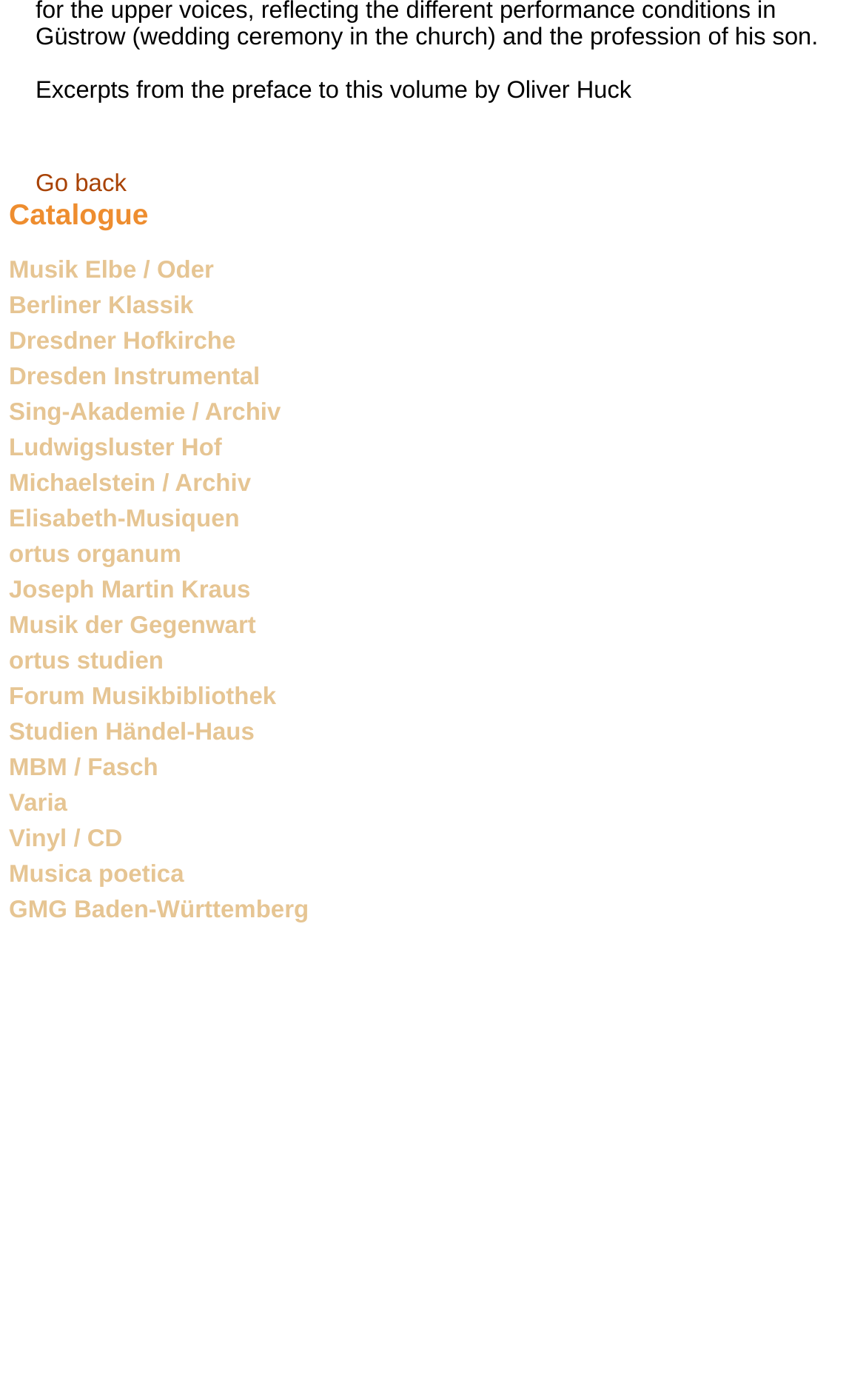Determine the bounding box coordinates of the element's region needed to click to follow the instruction: "Explore Berliner Klassik". Provide these coordinates as four float numbers between 0 and 1, formatted as [left, top, right, bottom].

[0.01, 0.21, 0.223, 0.229]